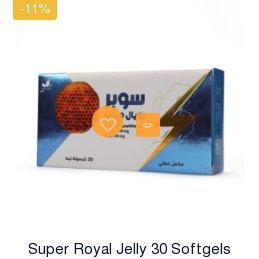What natural ingredient is symbolized by the visual elements on the box? Based on the image, give a response in one word or a short phrase.

Honey